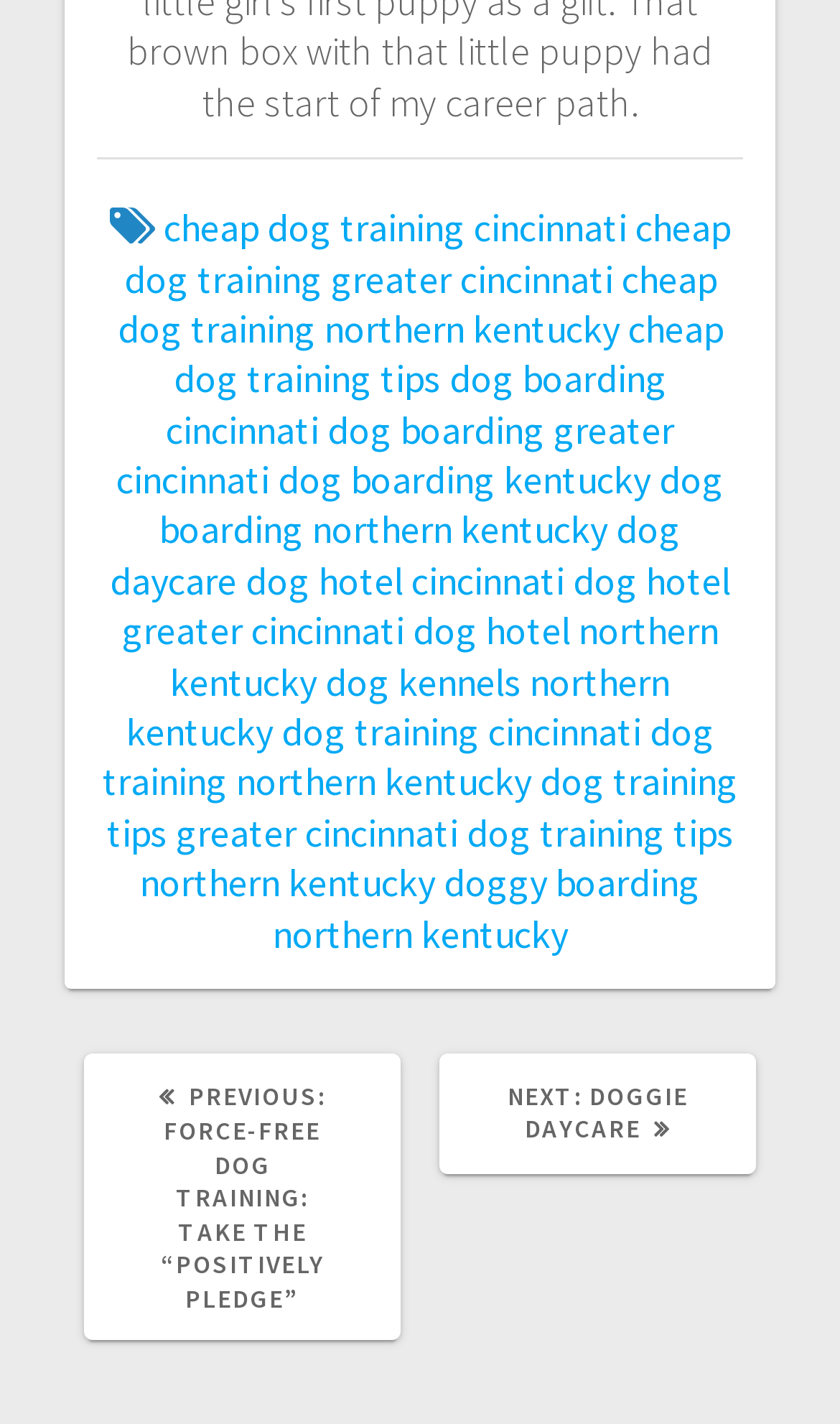How many links are on this webpage?
Refer to the screenshot and answer in one word or phrase.

24